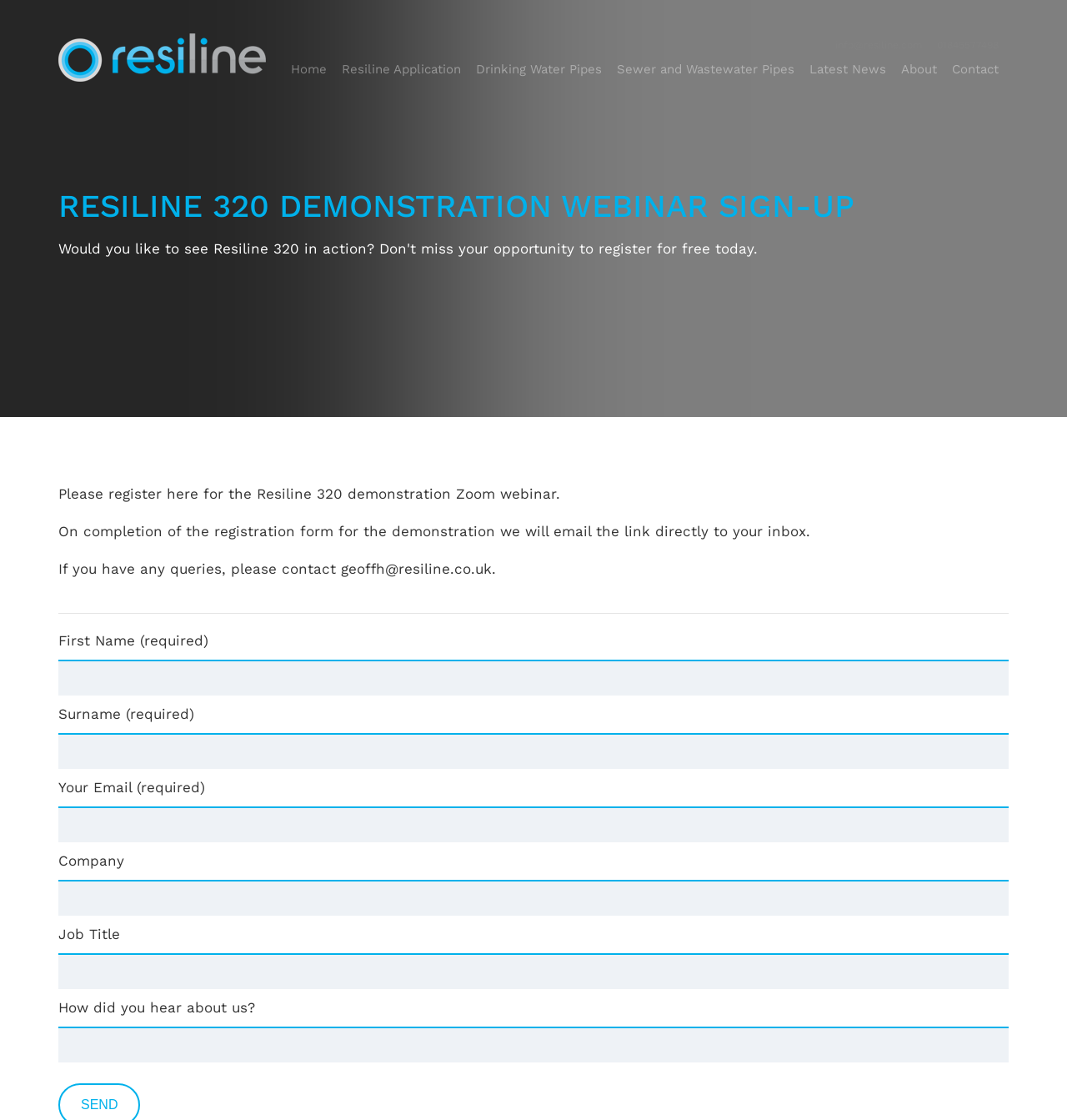Locate the bounding box coordinates of the clickable area needed to fulfill the instruction: "Fill in the First Name field".

[0.055, 0.589, 0.945, 0.621]